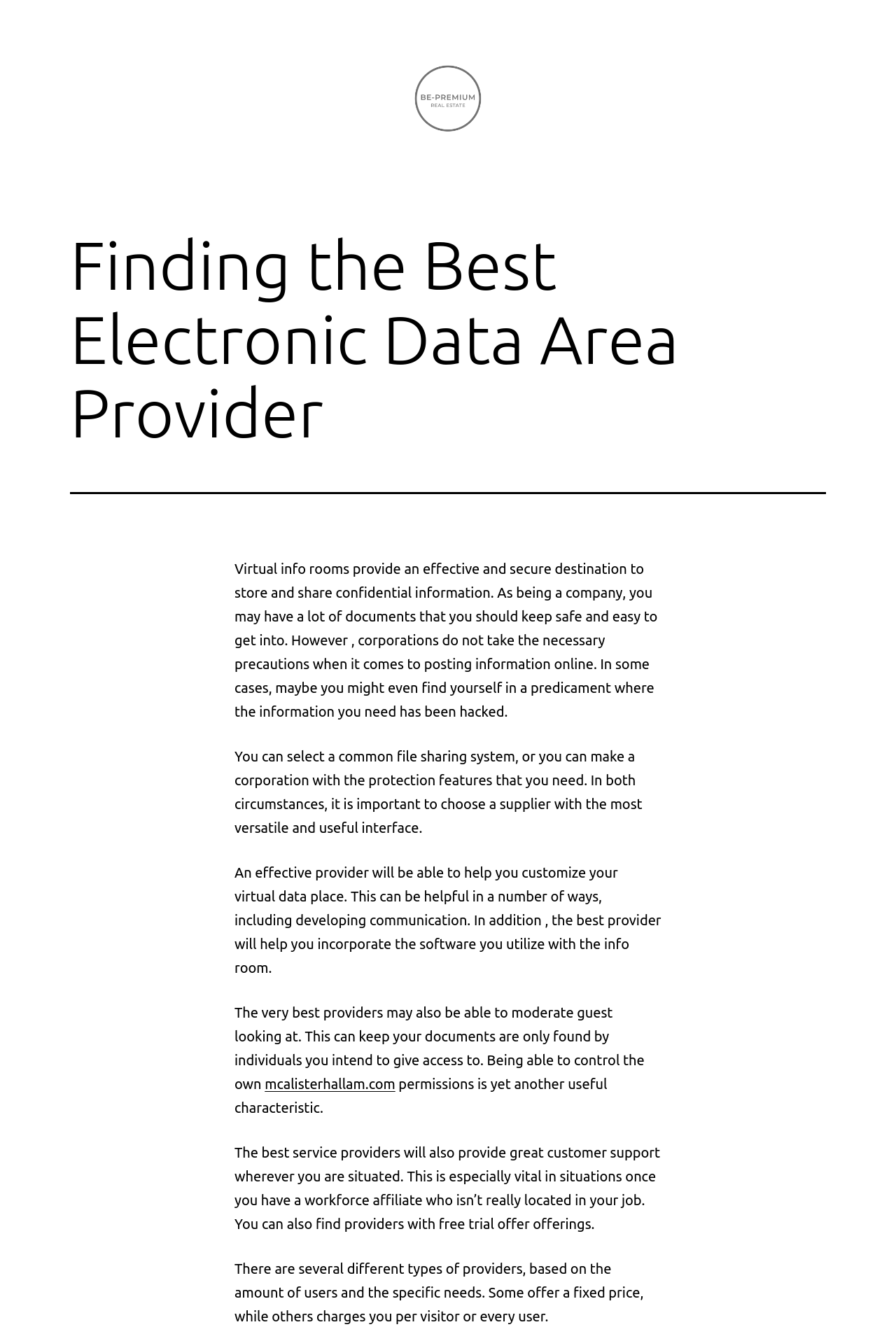How do some providers charge their users?
Analyze the image and provide a thorough answer to the question.

The webpage states that some providers charge their users per visitor or every user, which is one of the different pricing models offered by various providers.